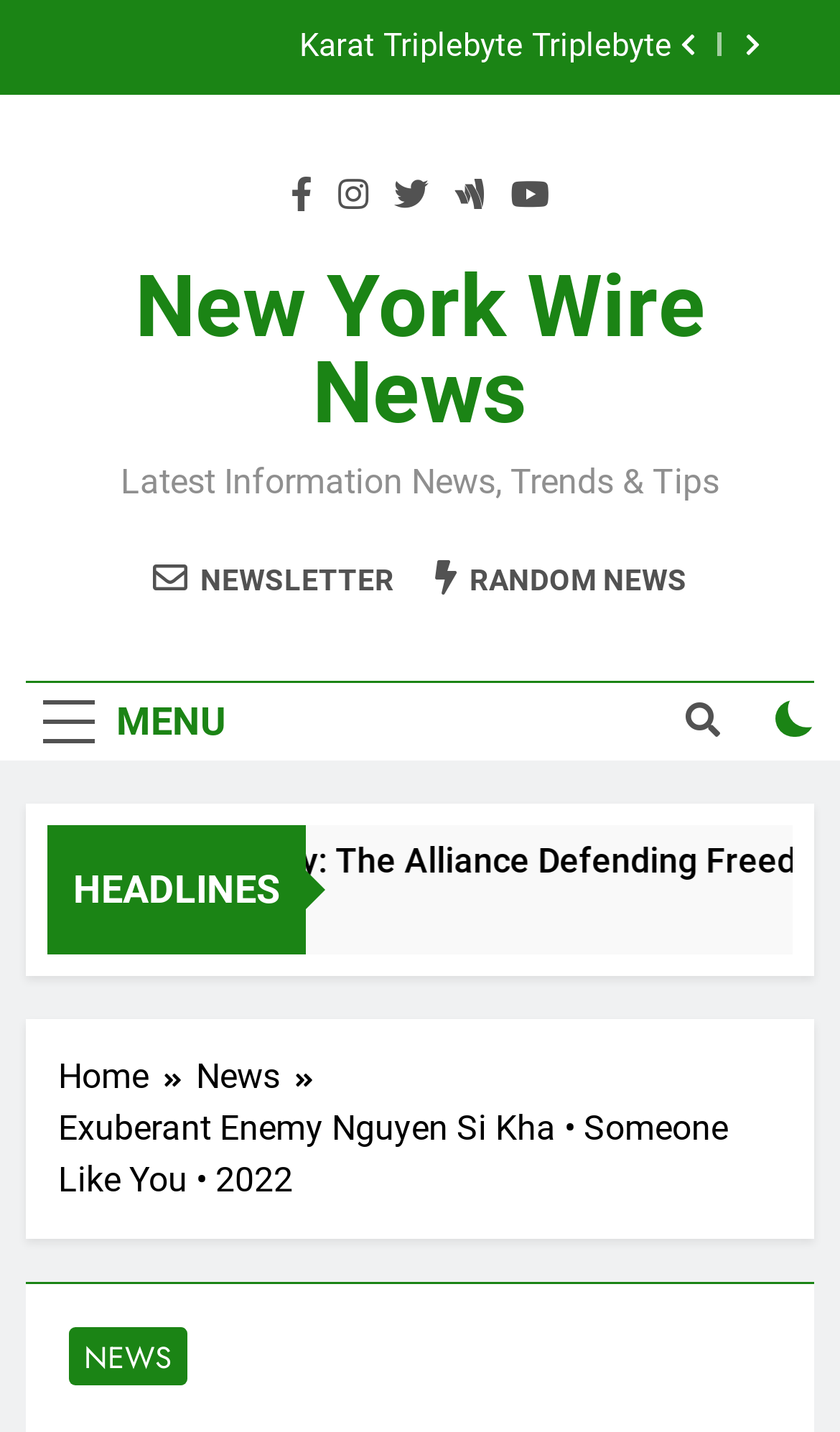Locate the bounding box coordinates of the UI element described by: "2 months ago". The bounding box coordinates should consist of four float numbers between 0 and 1, i.e., [left, top, right, bottom].

[0.46, 0.621, 0.655, 0.65]